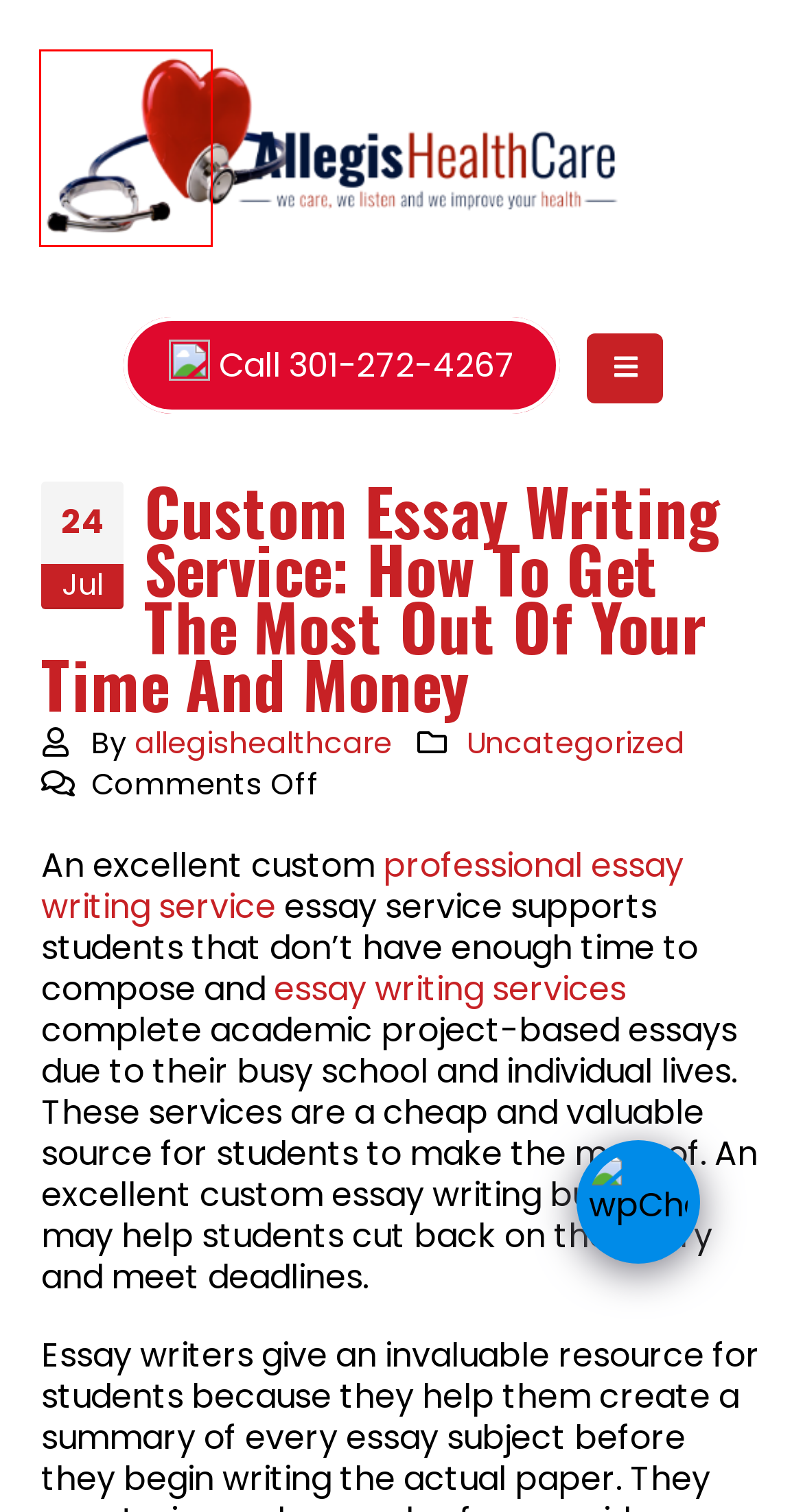Given a webpage screenshot featuring a red rectangle around a UI element, please determine the best description for the new webpage that appears after the element within the bounding box is clicked. The options are:
A. Allegis Health Care – We care, we Listen, and we improve your health
B. APK Downloads – Allegis Health Care
C. best dating sites – Allegis Health Care
D. Uncategorized – Allegis Health Care
E. allegishealthcare – Allegis Health Care
F. fast payday loan – Allegis Health Care
G. California payday loans – Allegis Health Care
H. unsecured personal loan – Allegis Health Care

A